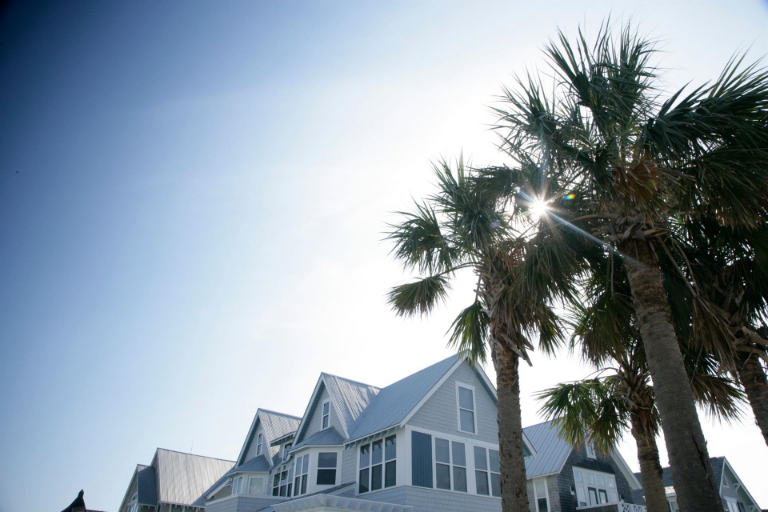Provide a thorough description of what you see in the image.

A beautiful coastal scene capturing the essence of vacation life. The photograph features tall palm trees basking in sunlight, adding a tropical feel to the image. In the background, charming gray and white beach houses with distinctive metal roofs and large windows invite visitors to enjoy the beach. The clear blue sky enhances the serene atmosphere, making it a perfect representation of Bald Head Island, a popular destination known for its stunning natural beauty and recreational activities. This image embodies the allure of sun-soaked vacations, appealing to travelers eager for relaxation and adventure by the water.